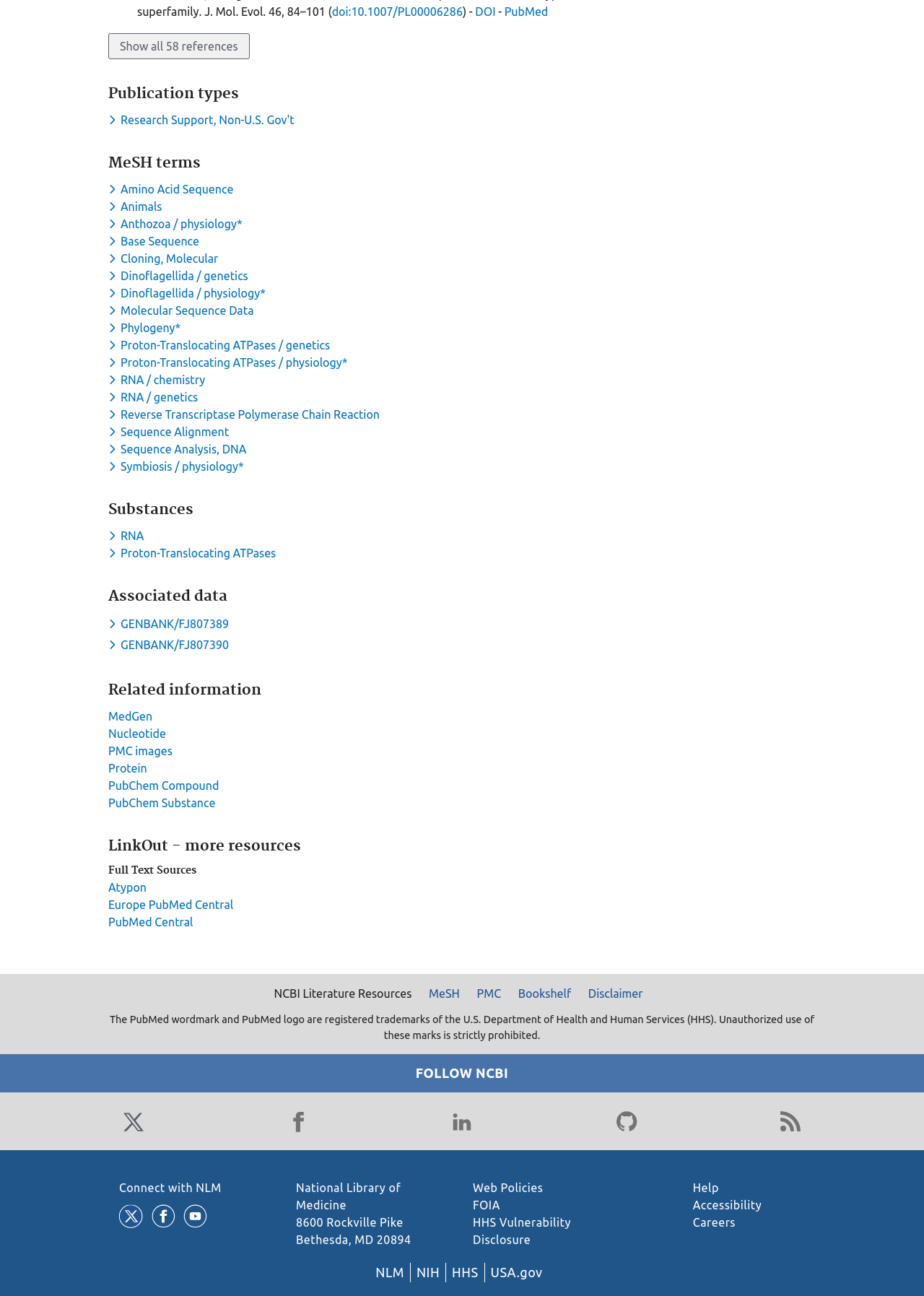Could you find the bounding box coordinates of the clickable area to complete this instruction: "Explore MeSH terms"?

[0.117, 0.119, 0.68, 0.133]